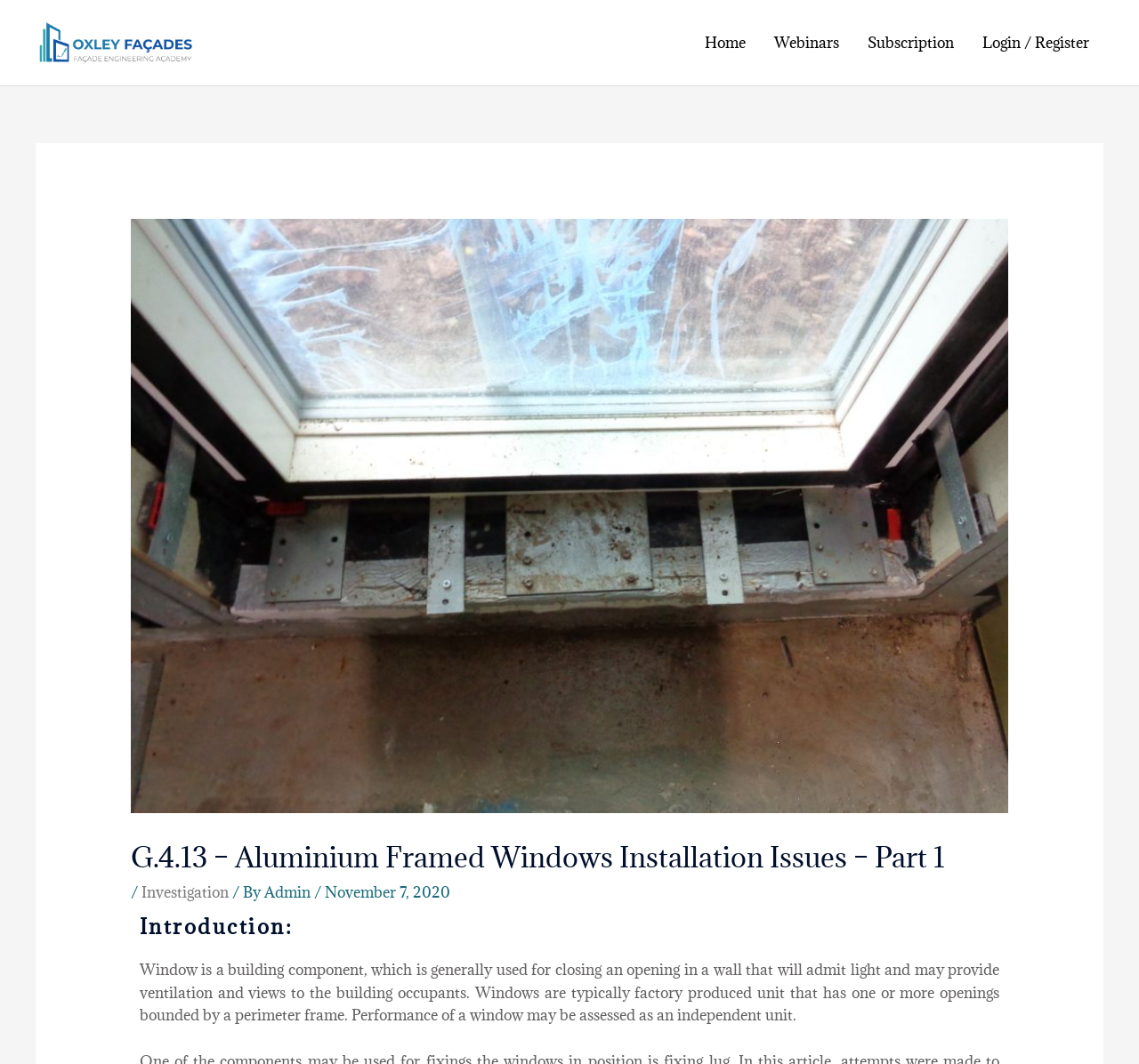Mark the bounding box of the element that matches the following description: "Date of Implementation".

None